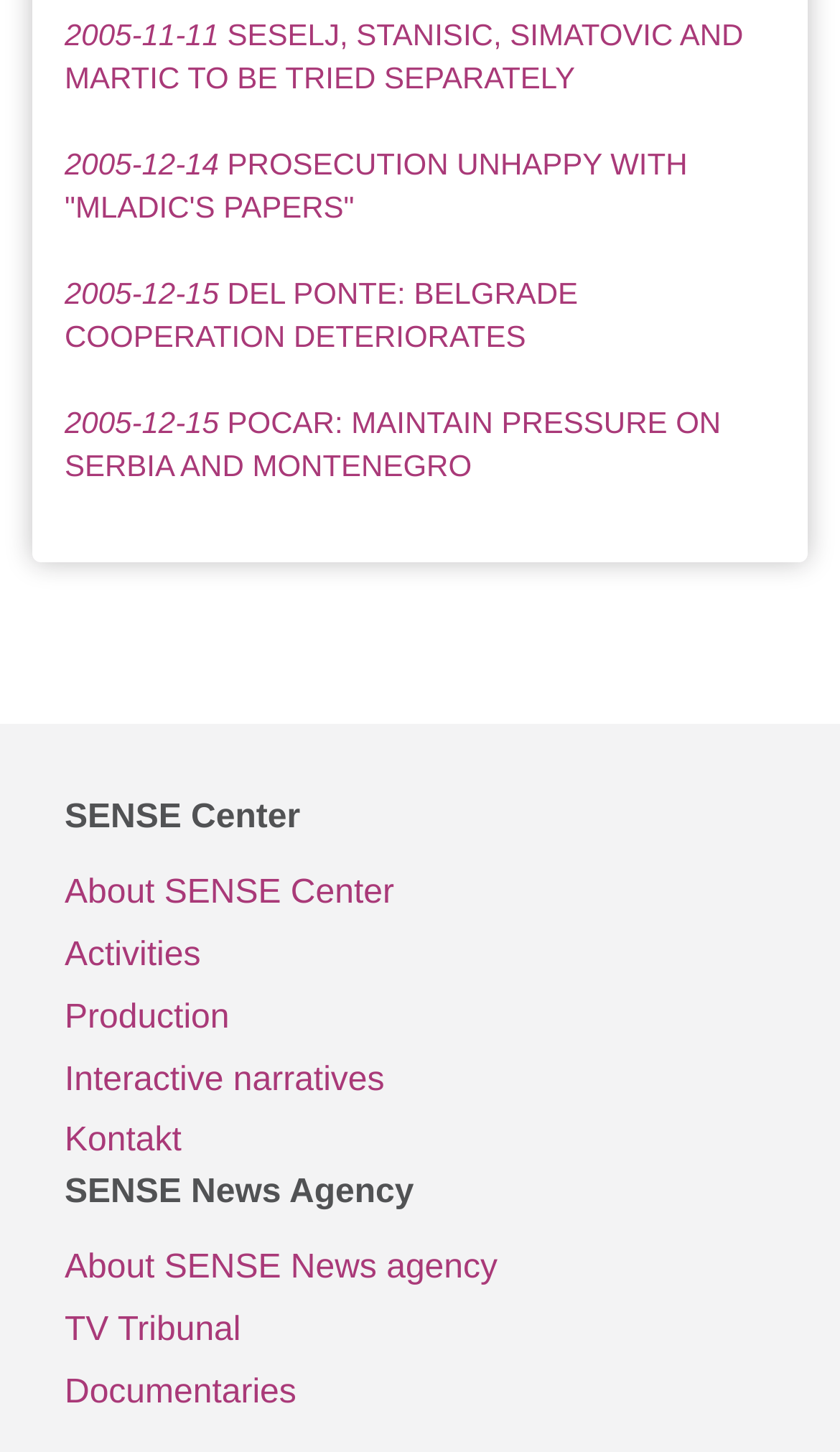Please respond to the question with a concise word or phrase:
How many links are on the webpage?

9